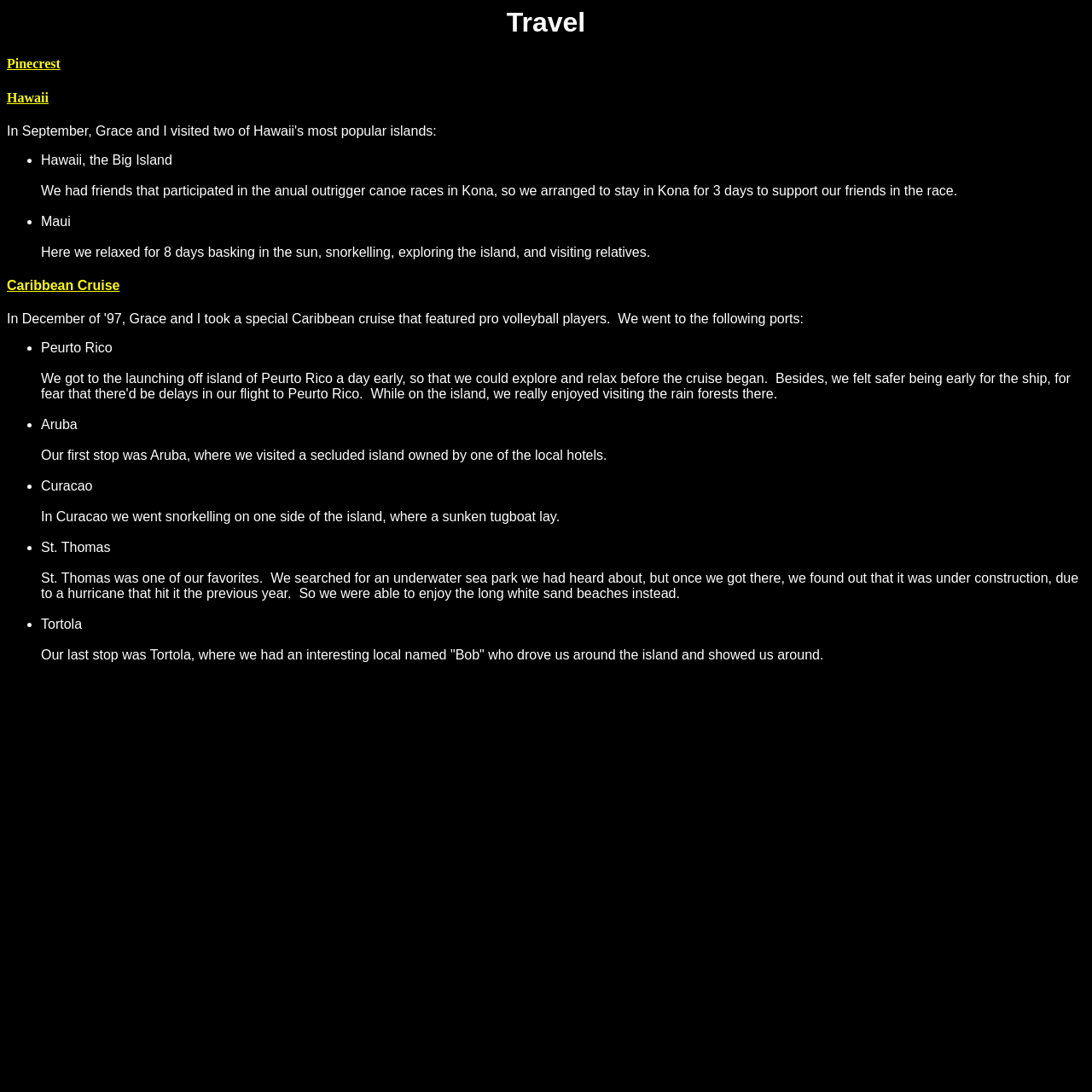Observe the image and answer the following question in detail: What was the author doing in Maui?

The text states, 'Here we relaxed for 8 days basking in the sun, snorkelling, exploring the island, and visiting relatives.'